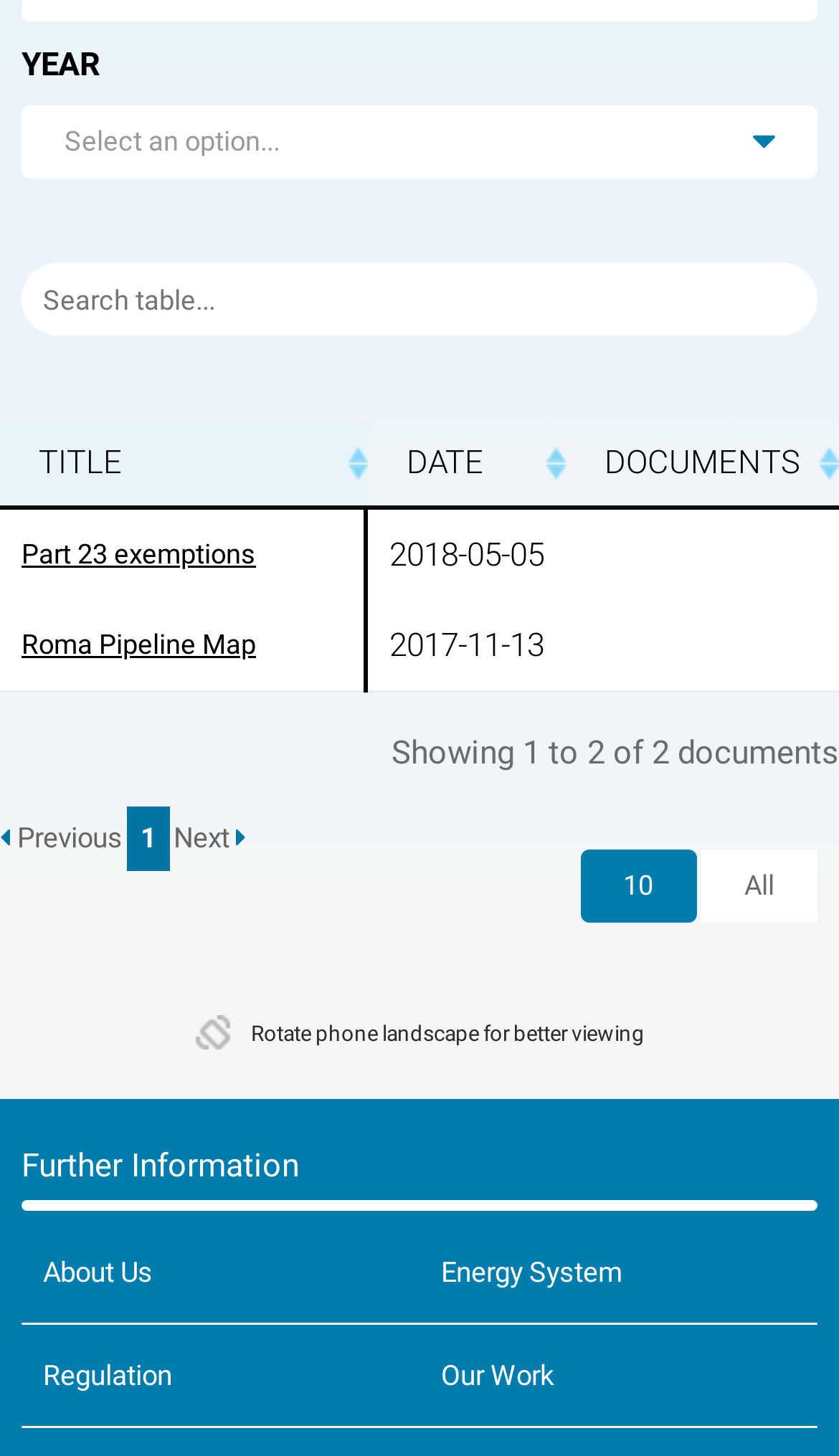Can you find the bounding box coordinates for the element that needs to be clicked to execute this instruction: "Select an option from the dropdown"? The coordinates should be given as four float numbers between 0 and 1, i.e., [left, top, right, bottom].

[0.026, 0.072, 0.974, 0.123]